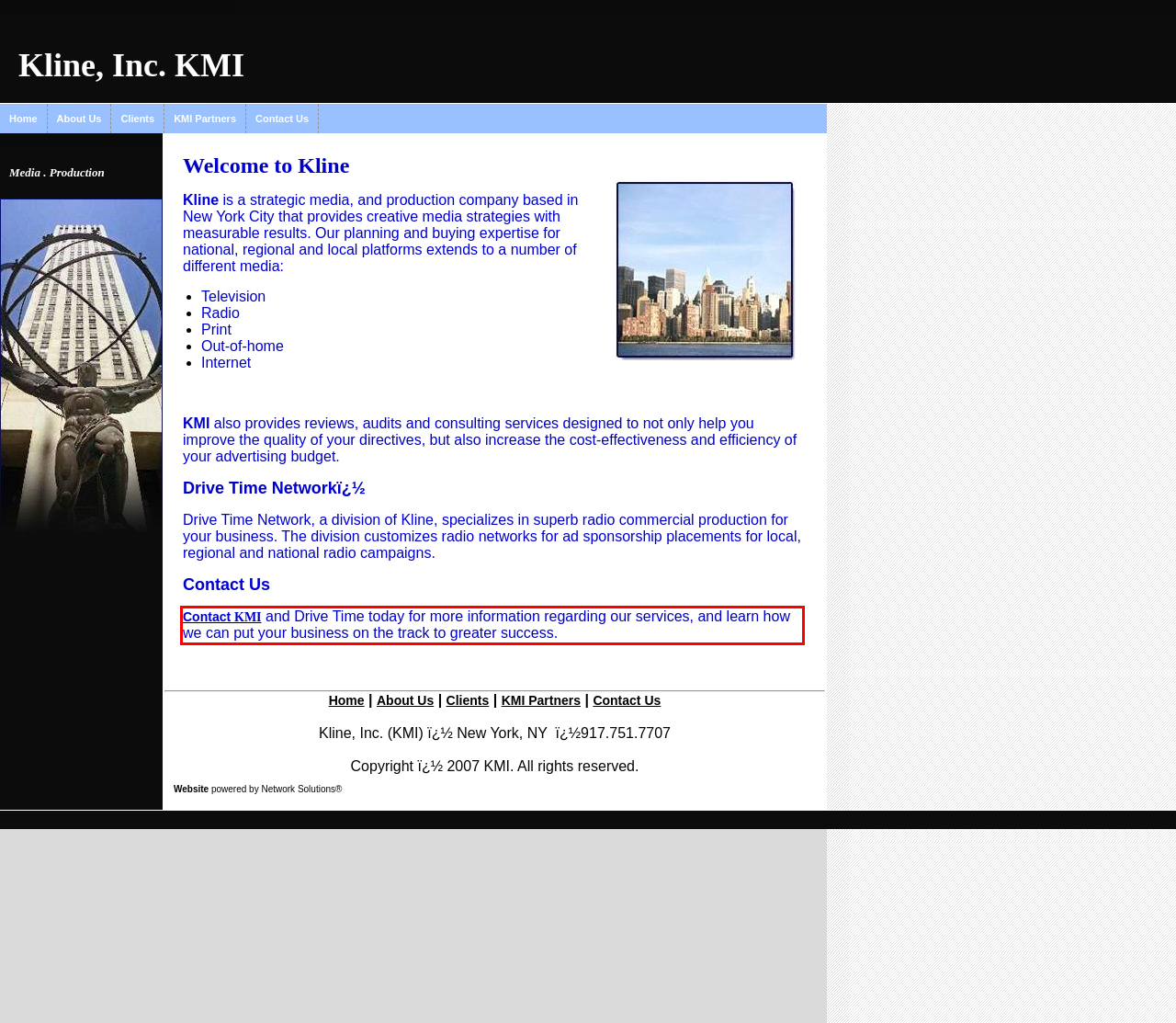Please identify the text within the red rectangular bounding box in the provided webpage screenshot.

Contact KMI and Drive Time today for more information regarding our services, and learn how we can put your business on the track to greater success.